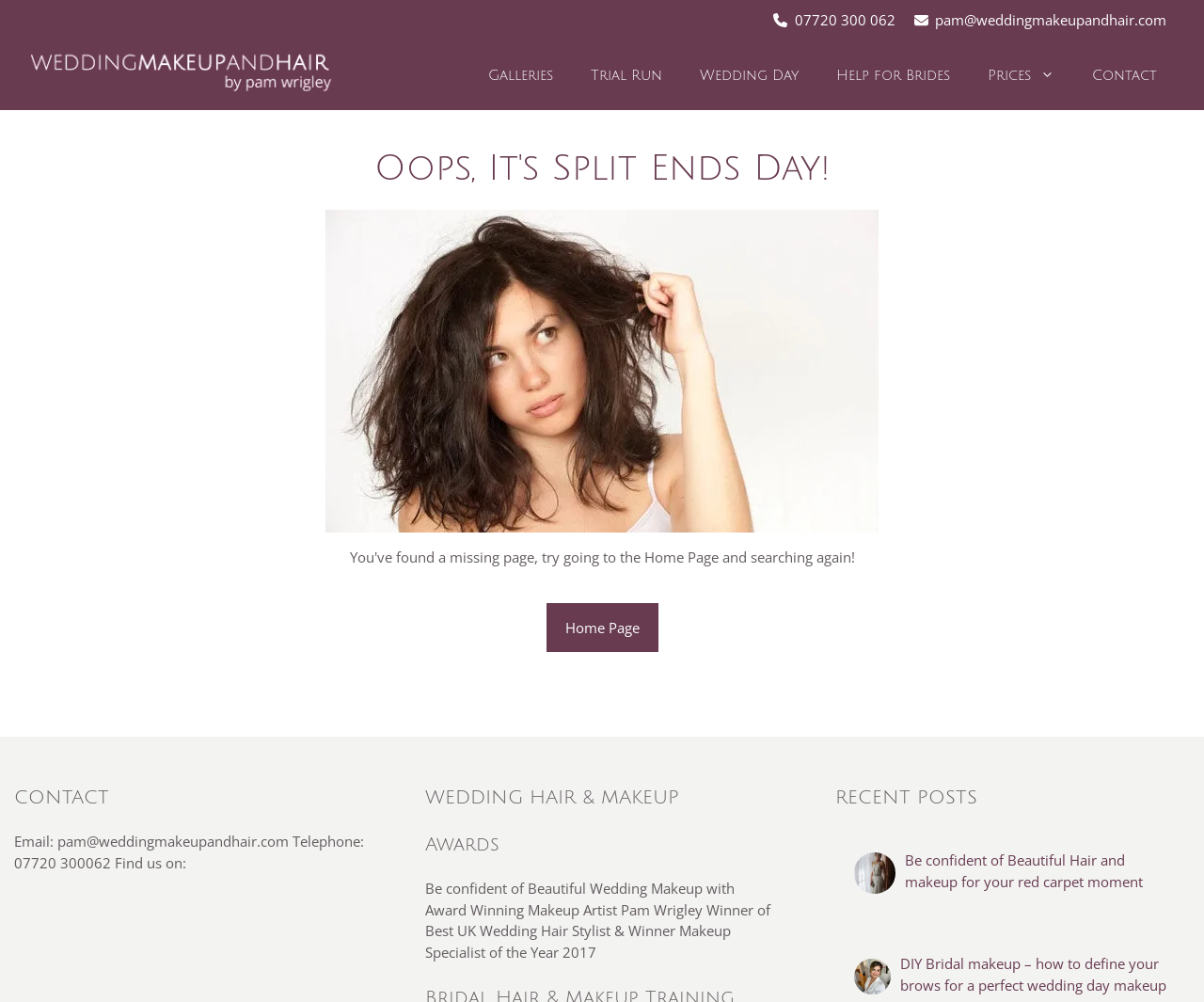How many navigation links are in the primary navigation menu?
Refer to the image and give a detailed answer to the question.

I counted the number of navigation links by looking at the primary navigation menu and finding the links 'Galleries', 'Trial Run', 'Wedding Day', 'Help for Brides', 'Prices', and 'Contact'.